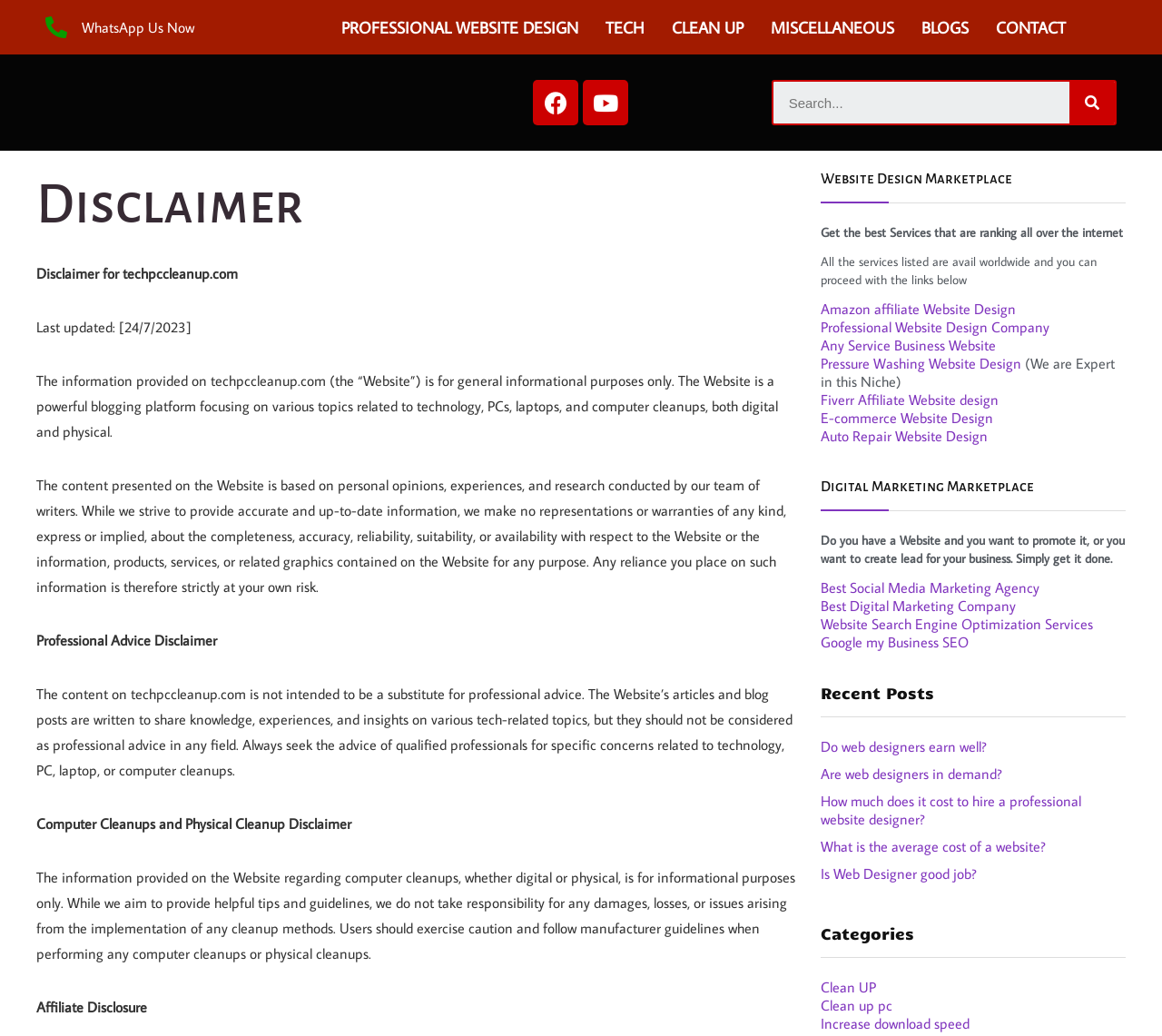Refer to the screenshot and answer the following question in detail:
What kind of services are listed in the 'Website Design Marketplace' section?

The 'Website Design Marketplace' section lists various website design services, including Amazon affiliate website design, professional website design company, and others, which suggests that the website provides a platform for users to find and access different website design services.